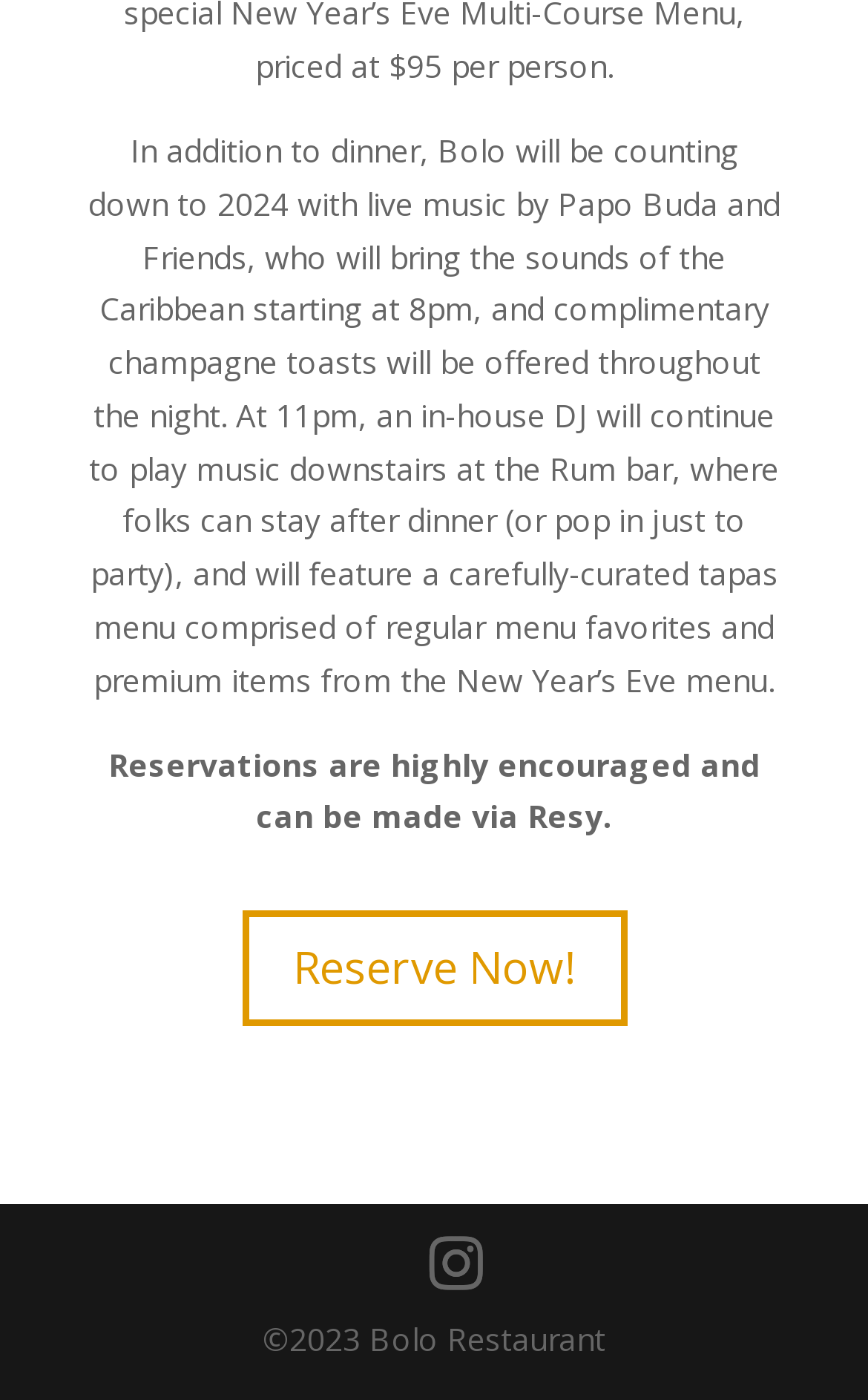What type of music will be played at the event?
Please answer the question with as much detail as possible using the screenshot.

According to the StaticText element at coordinates [0.101, 0.092, 0.899, 0.501], Papo Buda and Friends will bring the sounds of the Caribbean starting at 8pm.